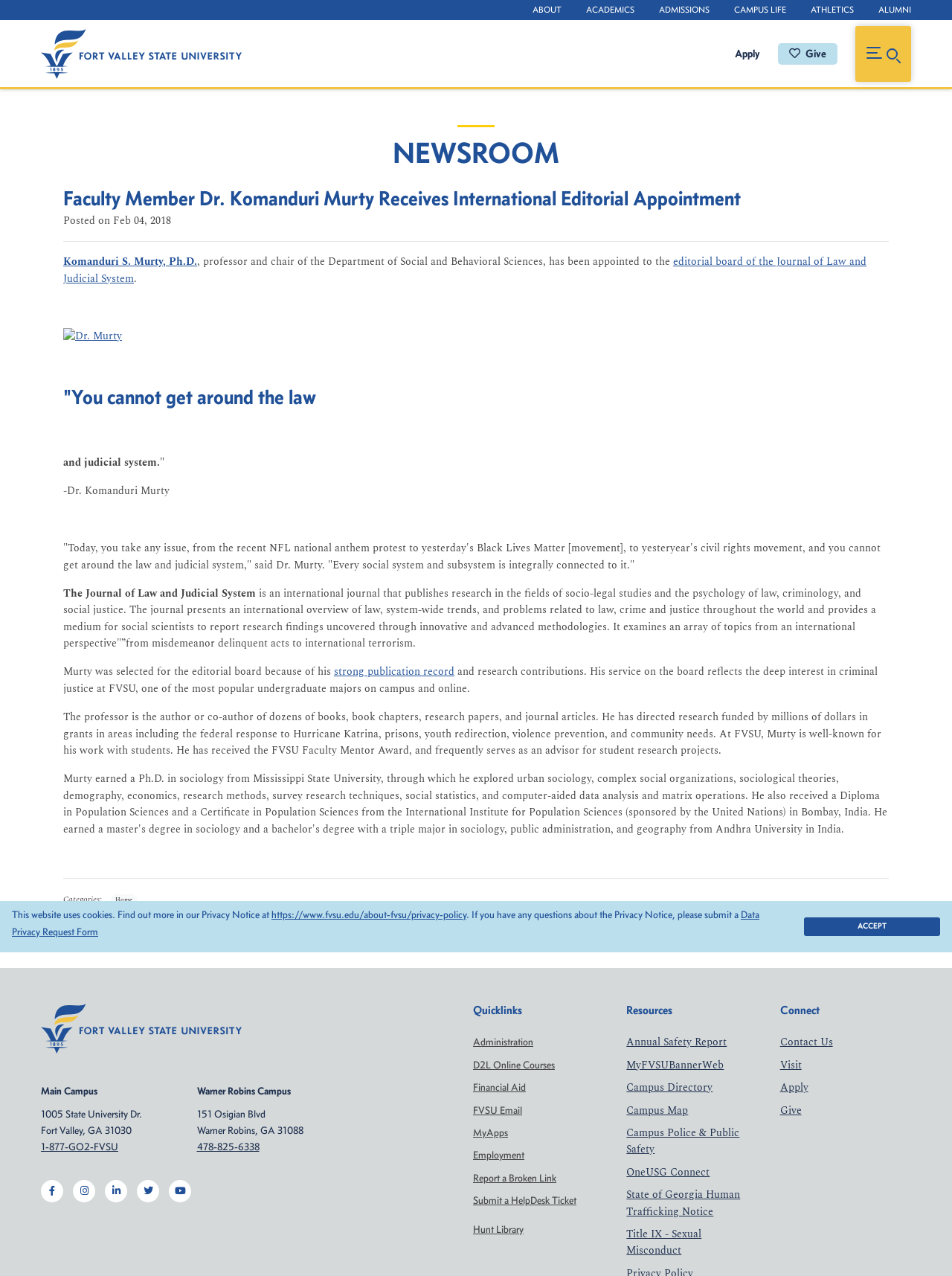Find the bounding box coordinates of the clickable area required to complete the following action: "Visit the 'Faculty Member Dr. Komanduri Murty Receives International Editorial Appointment' news".

[0.066, 0.146, 0.934, 0.164]